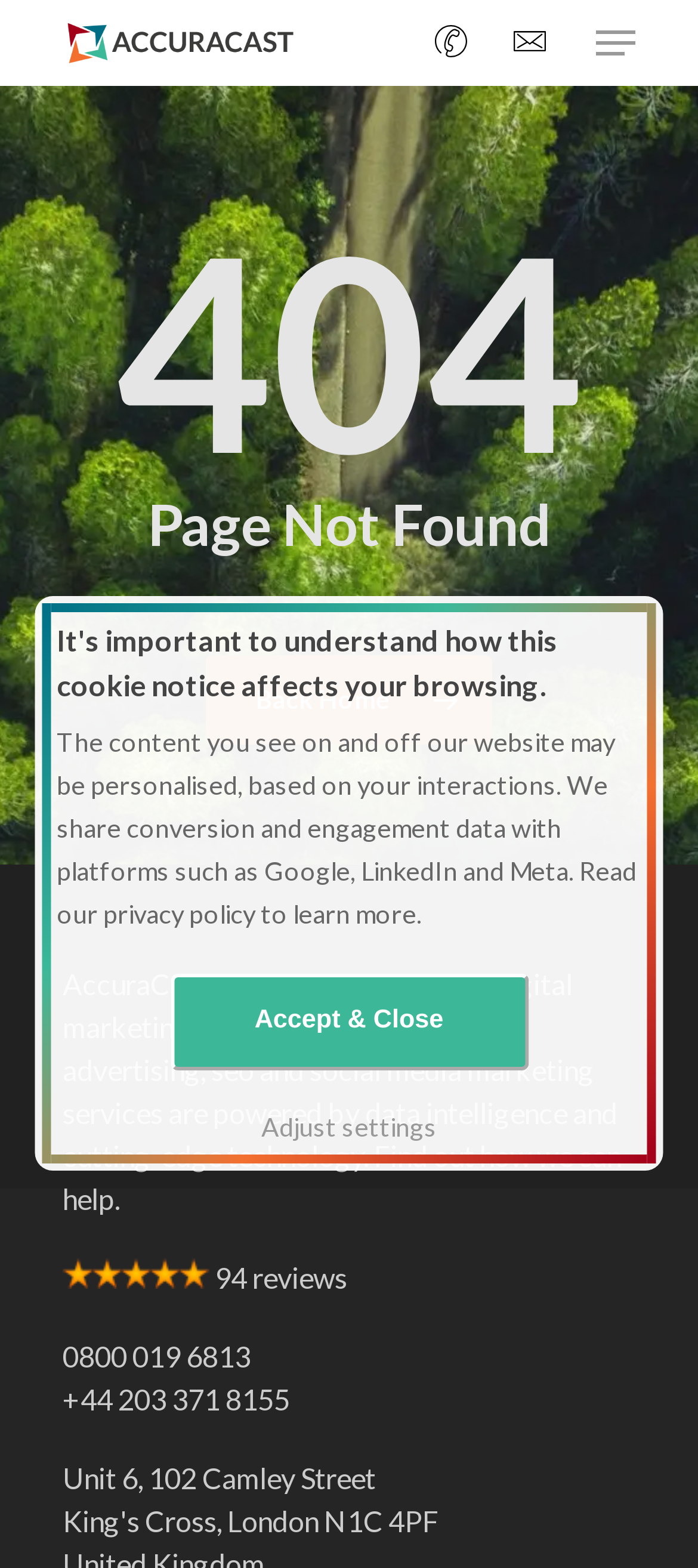What is the address of the agency?
Provide an in-depth and detailed answer to the question.

I found the answer by looking at the bottom section of the webpage, where there is a static text with the address 'Unit 6, 102 Camley Street'. This suggests that this is the address of the agency.